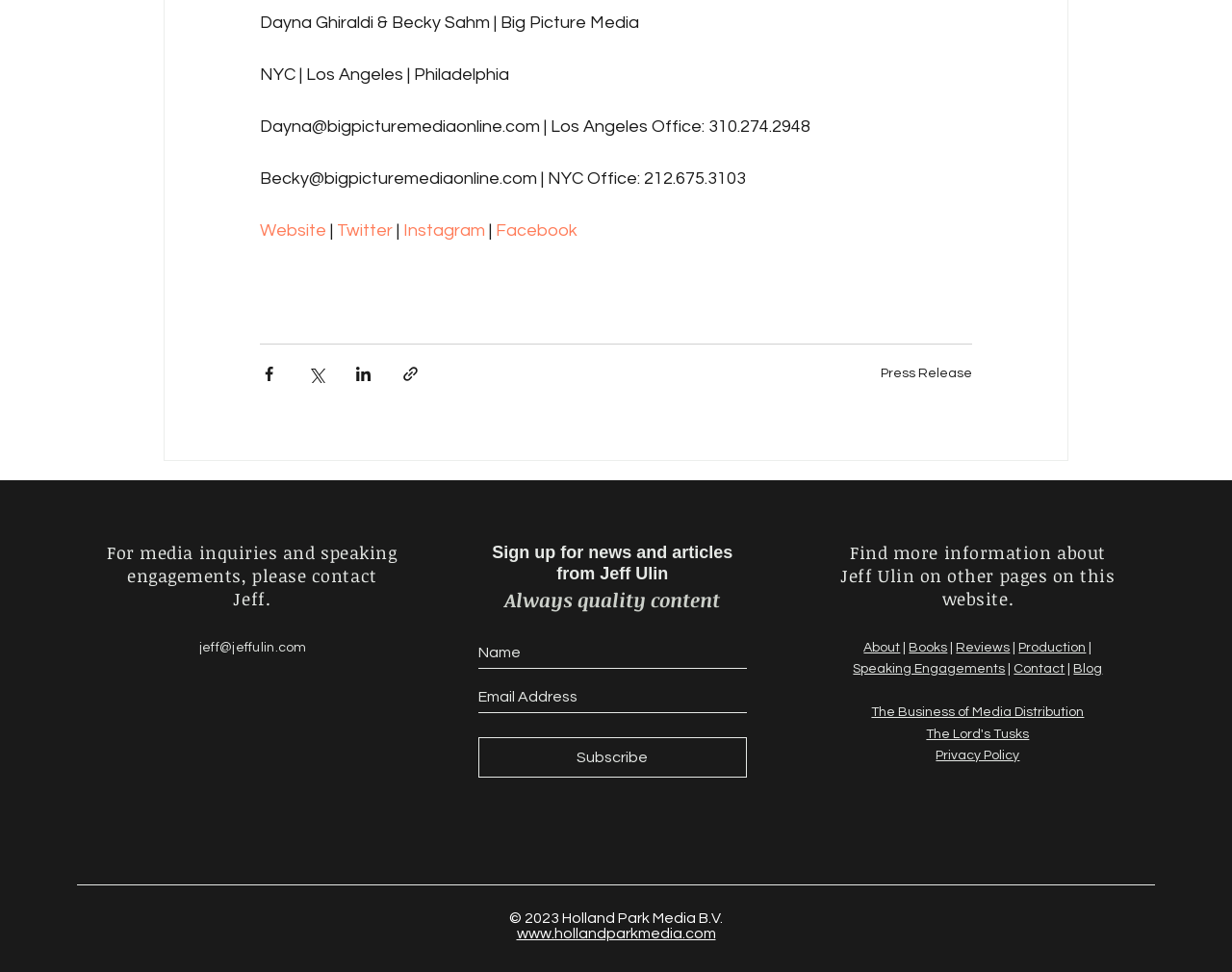Specify the bounding box coordinates of the area to click in order to execute this command: 'Subscribe to the newsletter'. The coordinates should consist of four float numbers ranging from 0 to 1, and should be formatted as [left, top, right, bottom].

[0.388, 0.758, 0.606, 0.8]